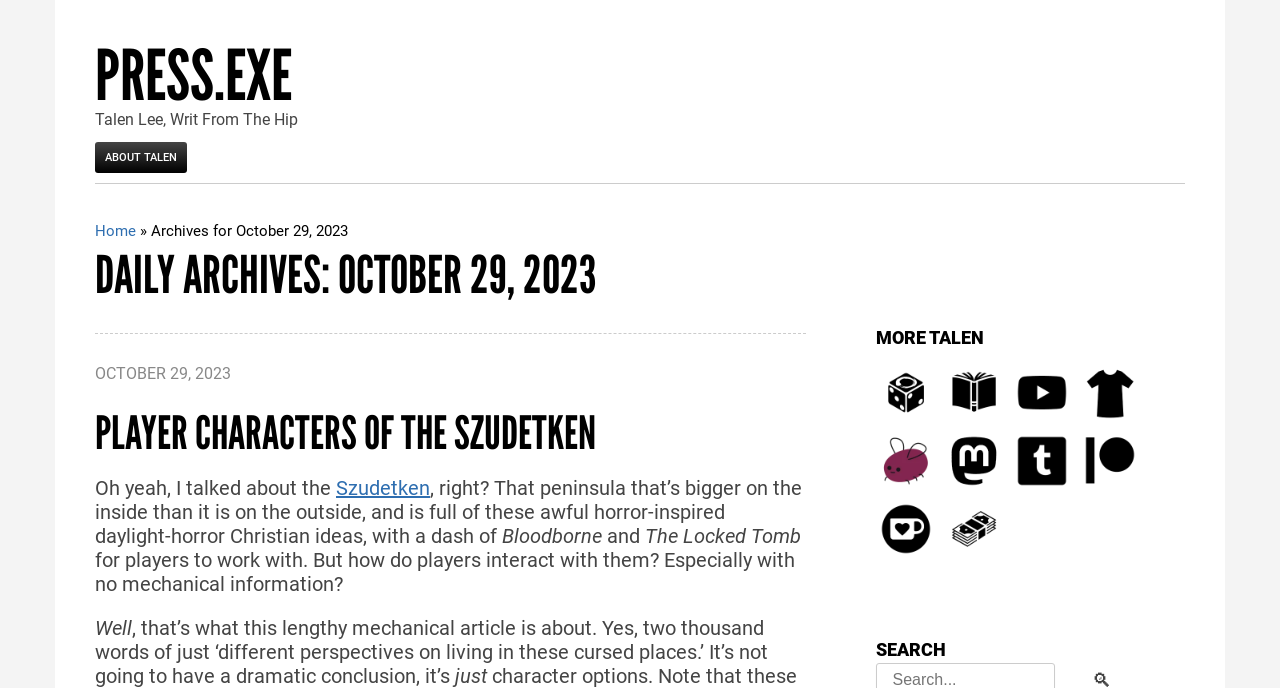Could you determine the bounding box coordinates of the clickable element to complete the instruction: "go to HOME page"? Provide the coordinates as four float numbers between 0 and 1, i.e., [left, top, right, bottom].

None